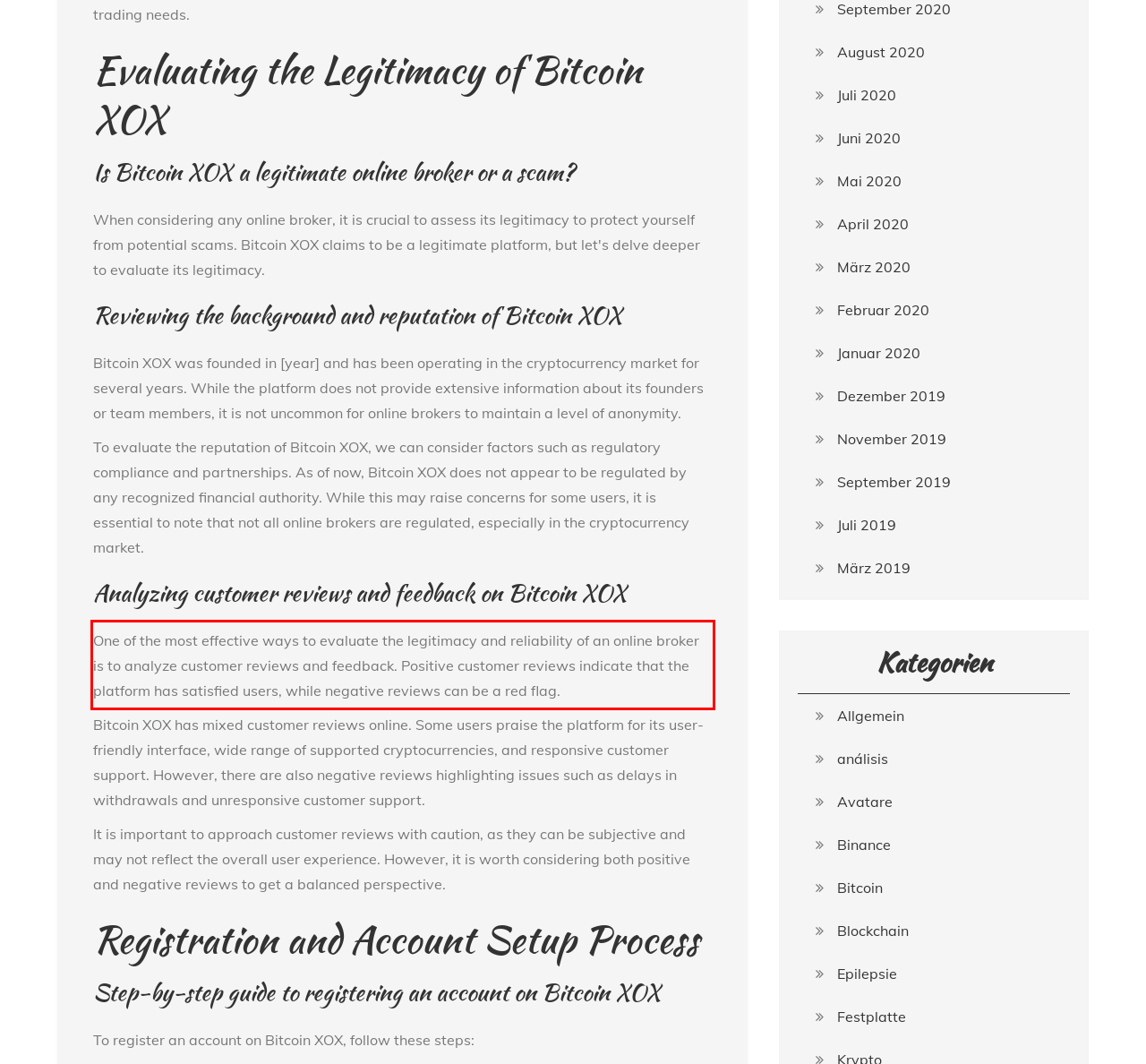Look at the webpage screenshot and recognize the text inside the red bounding box.

One of the most effective ways to evaluate the legitimacy and reliability of an online broker is to analyze customer reviews and feedback. Positive customer reviews indicate that the platform has satisfied users, while negative reviews can be a red flag.